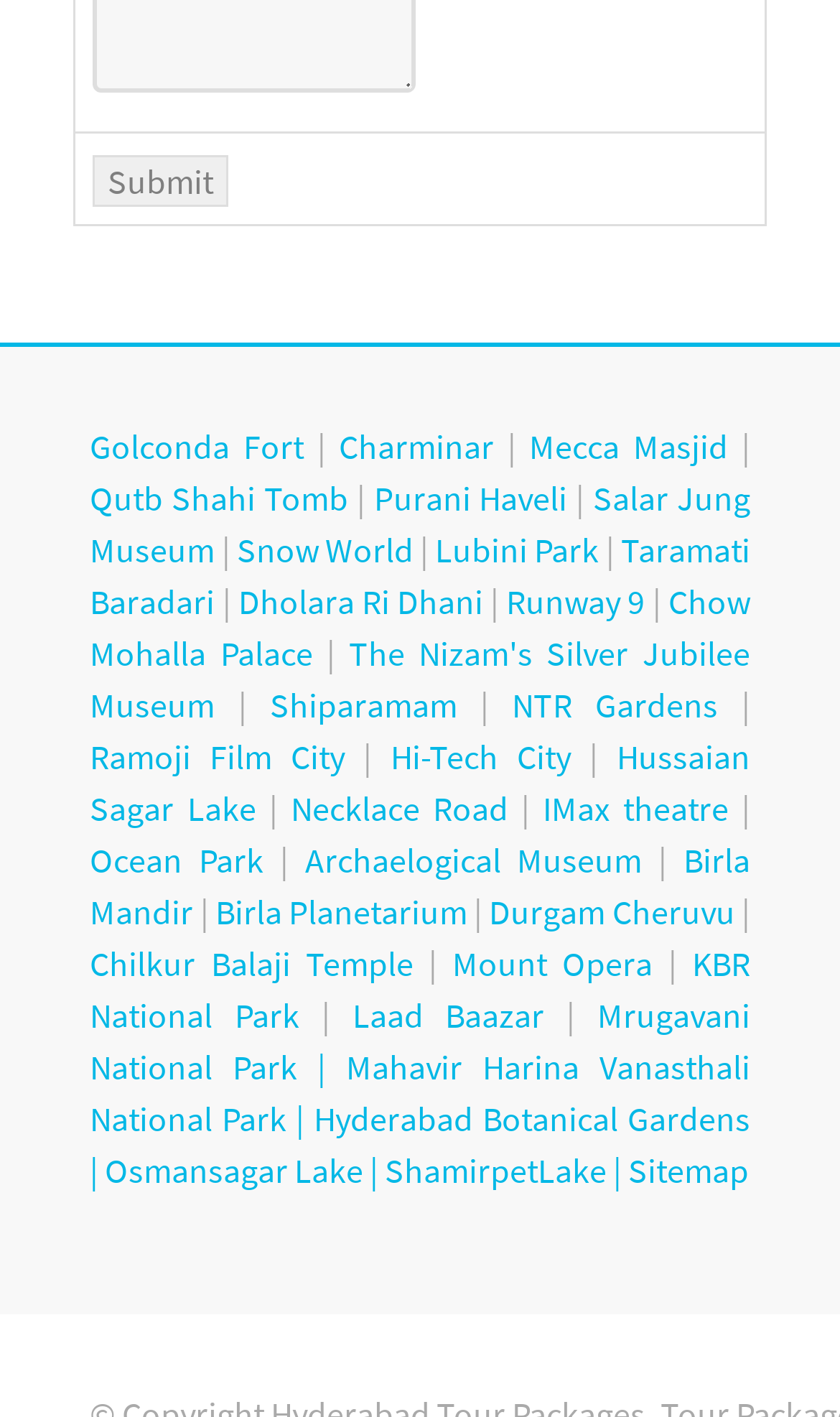Show the bounding box coordinates of the element that should be clicked to complete the task: "View the Sitemap".

[0.748, 0.811, 0.892, 0.841]